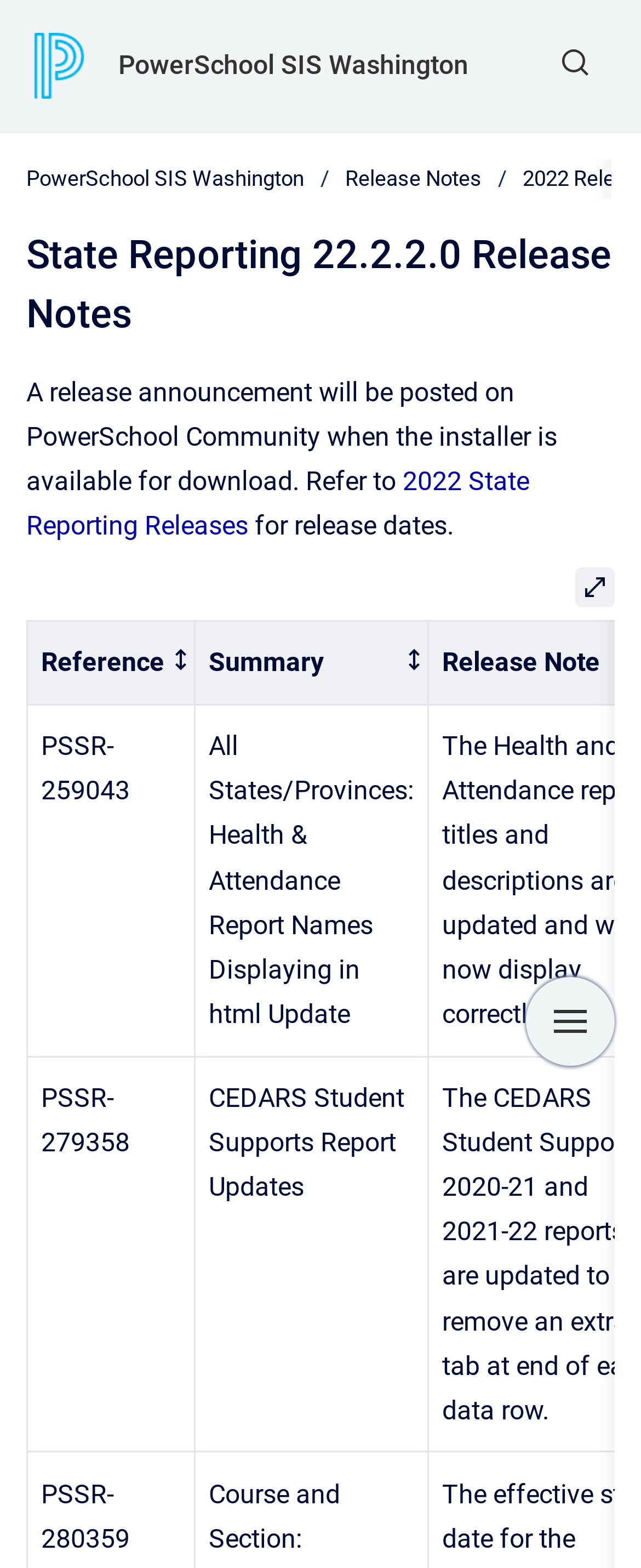Locate the bounding box coordinates of the region to be clicked to comply with the following instruction: "Show navigation". The coordinates must be four float numbers between 0 and 1, in the form [left, top, right, bottom].

[0.821, 0.623, 0.959, 0.68]